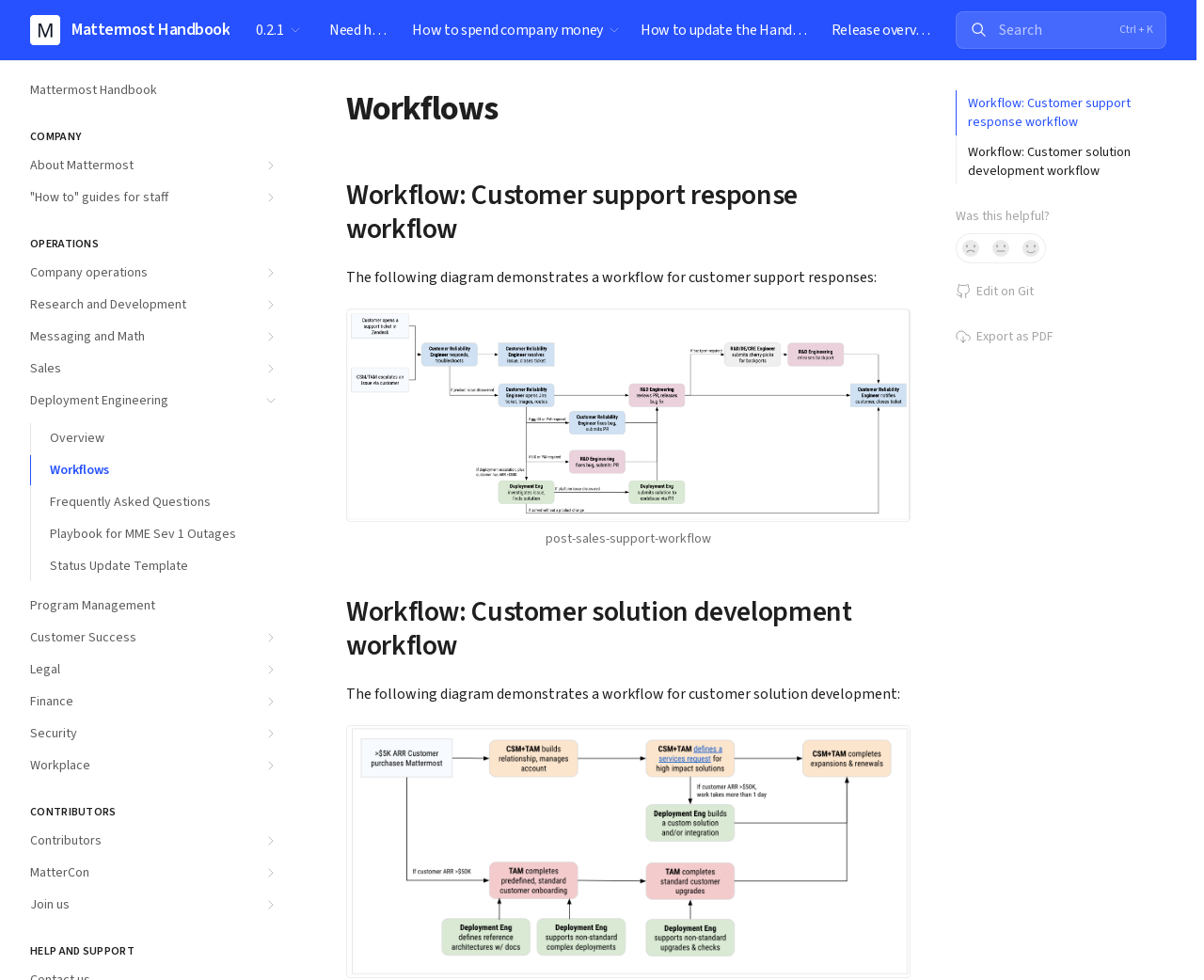Determine the bounding box coordinates of the region that needs to be clicked to achieve the task: "Check 'Was this helpful?'".

[0.794, 0.211, 0.872, 0.23]